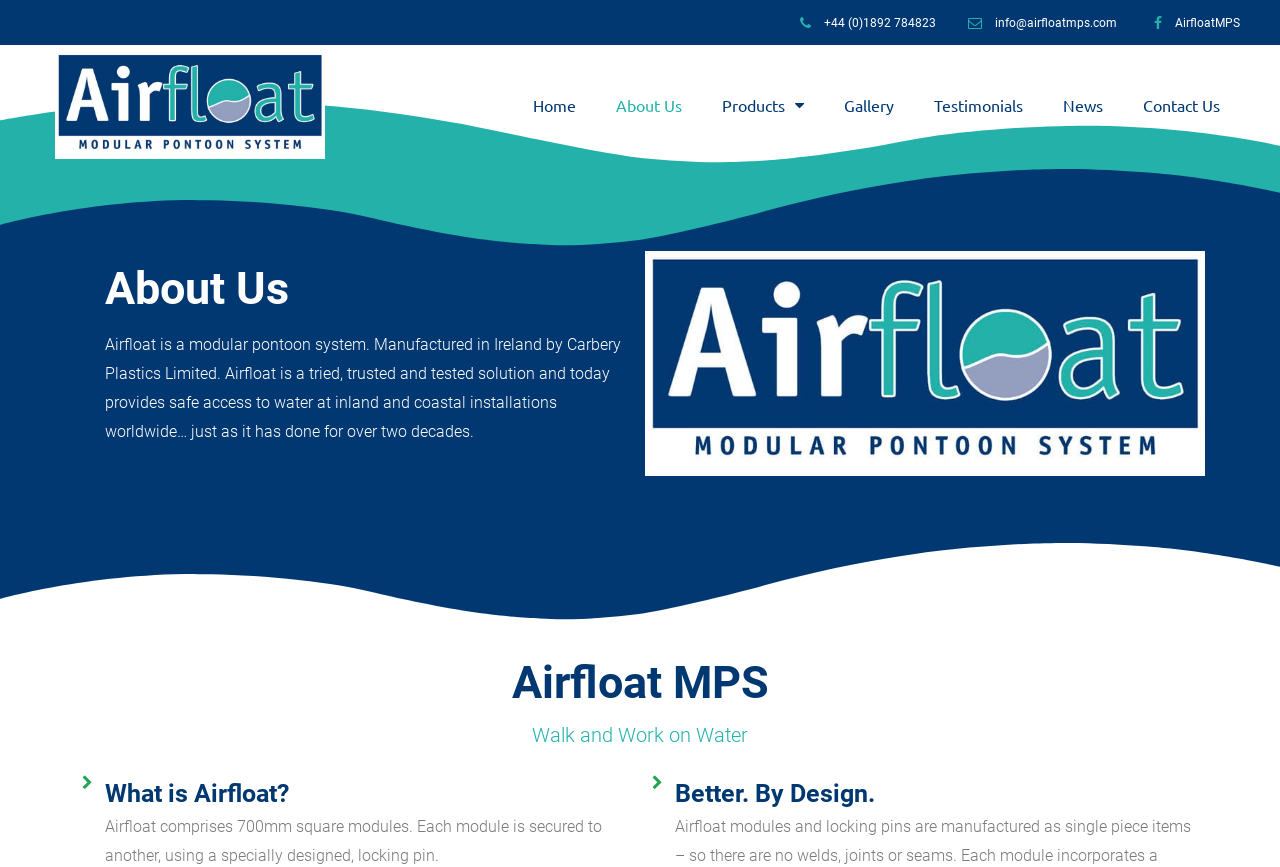Find the bounding box coordinates of the element to click in order to complete this instruction: "Call the phone number". The bounding box coordinates must be four float numbers between 0 and 1, denoted as [left, top, right, bottom].

[0.644, 0.018, 0.731, 0.034]